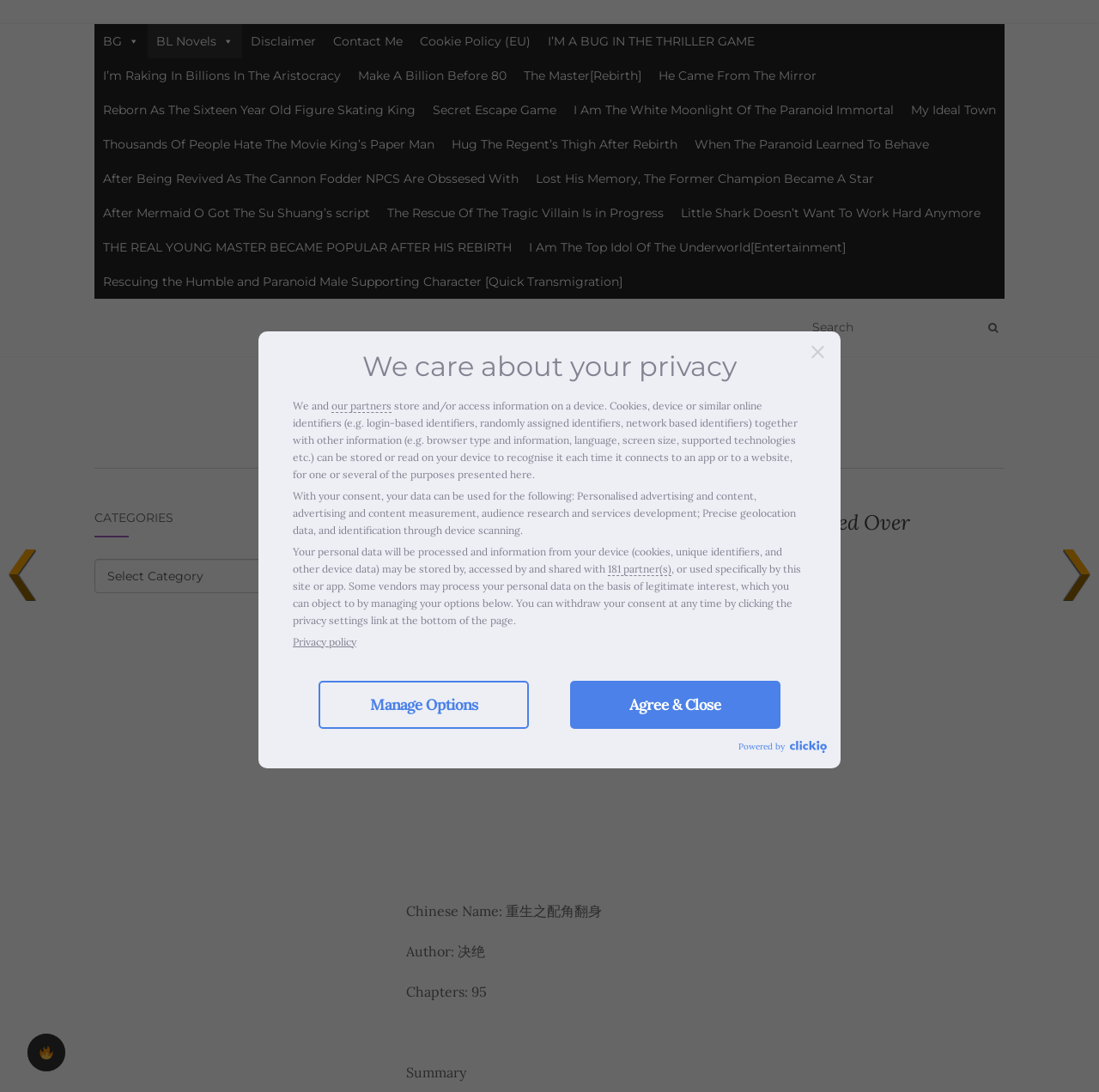What is the Chinese name of the novel?
Give a detailed response to the question by analyzing the screenshot.

I found the answer by looking at the text 'Chinese Name: 重生之配角翻身' which is located below the novel title, indicating the Chinese name of the novel.